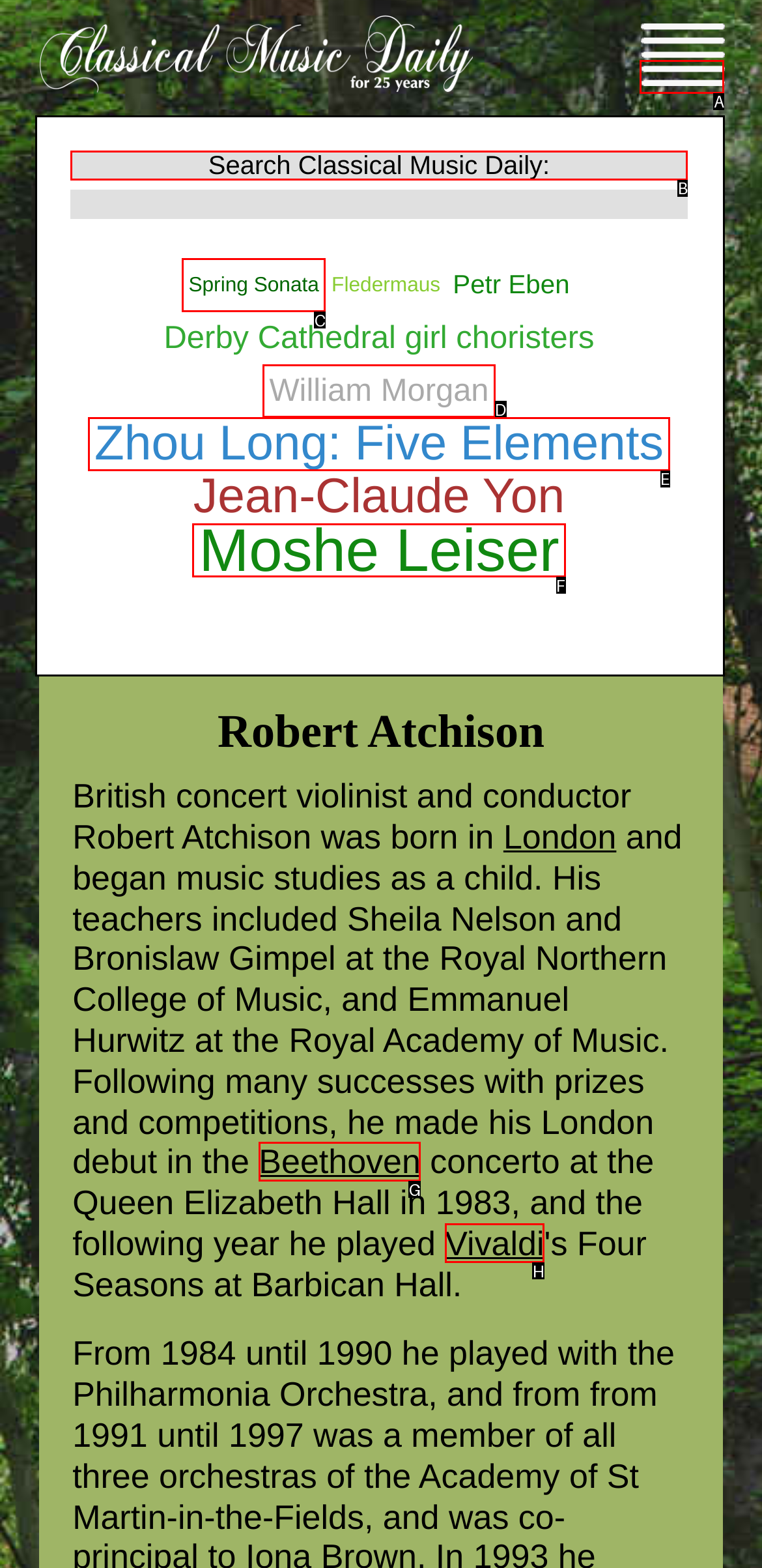Identify the letter of the option that should be selected to accomplish the following task: Visit the Spring Sonata page. Provide the letter directly.

C